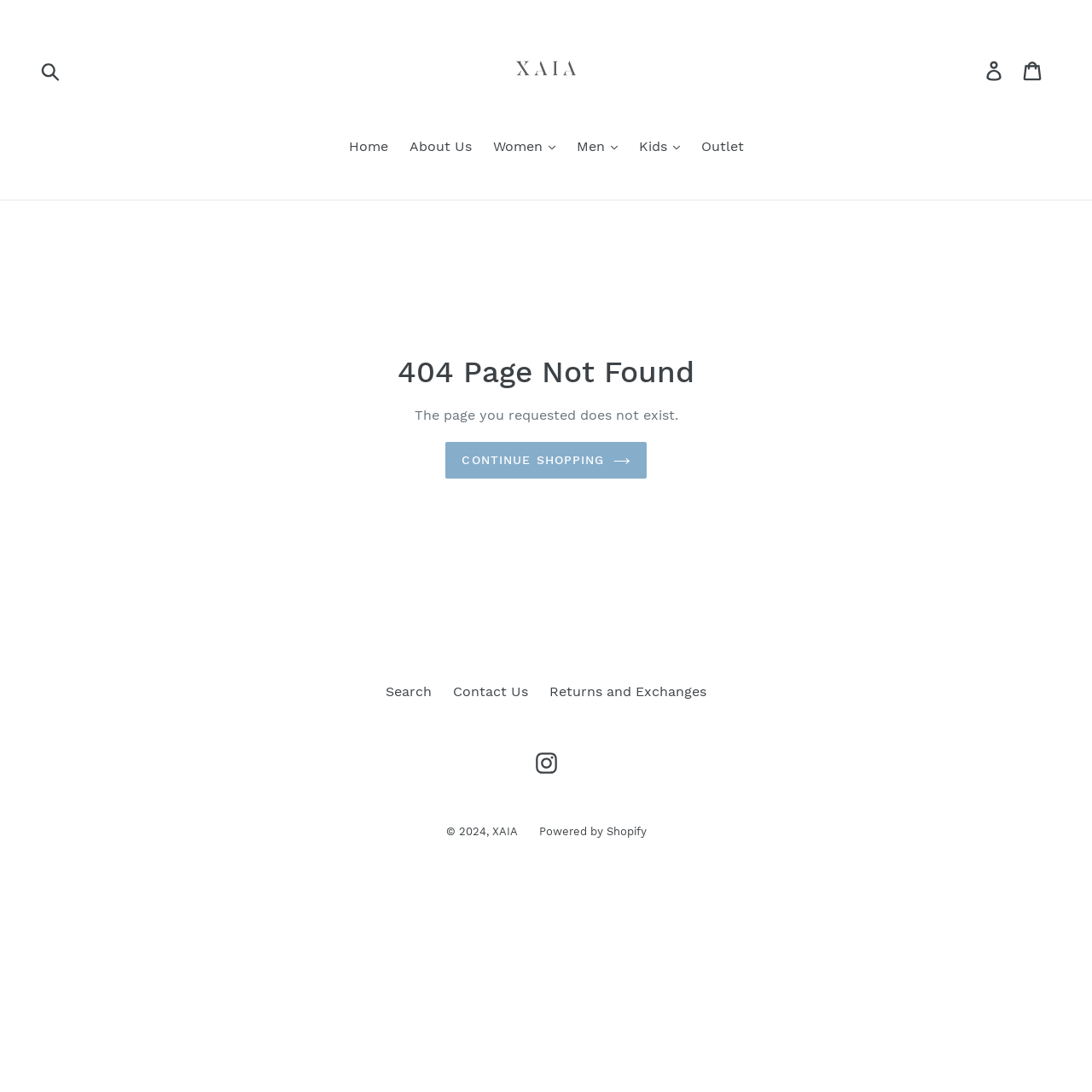Using the information from the screenshot, answer the following question thoroughly:
What is the error message displayed on this webpage?

I found a heading element with the text '404 Page Not Found', which indicates that the webpage is displaying an error message due to a non-existent page.